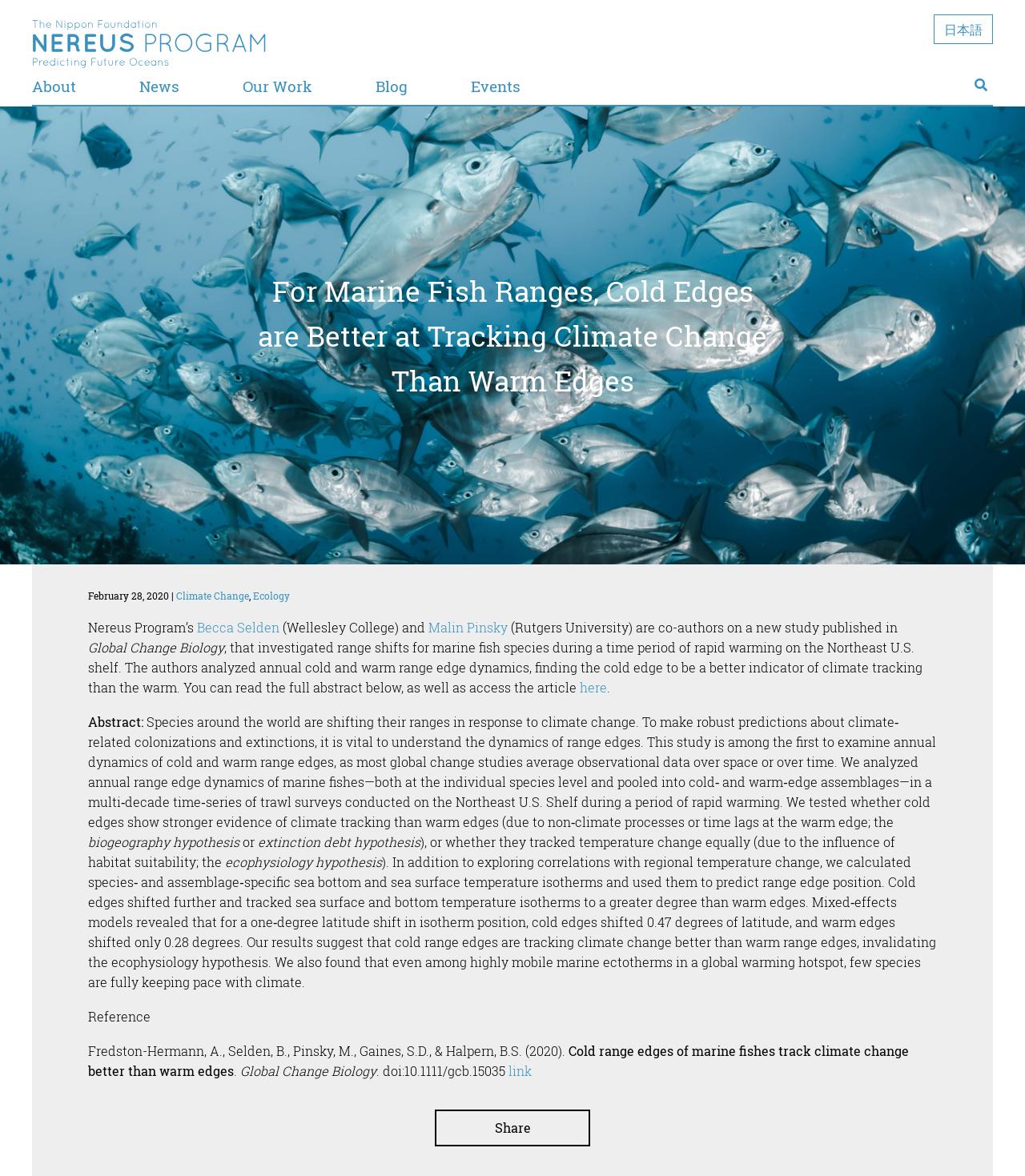Find and specify the bounding box coordinates that correspond to the clickable region for the instruction: "Visit the 'News' page".

[0.136, 0.058, 0.175, 0.089]